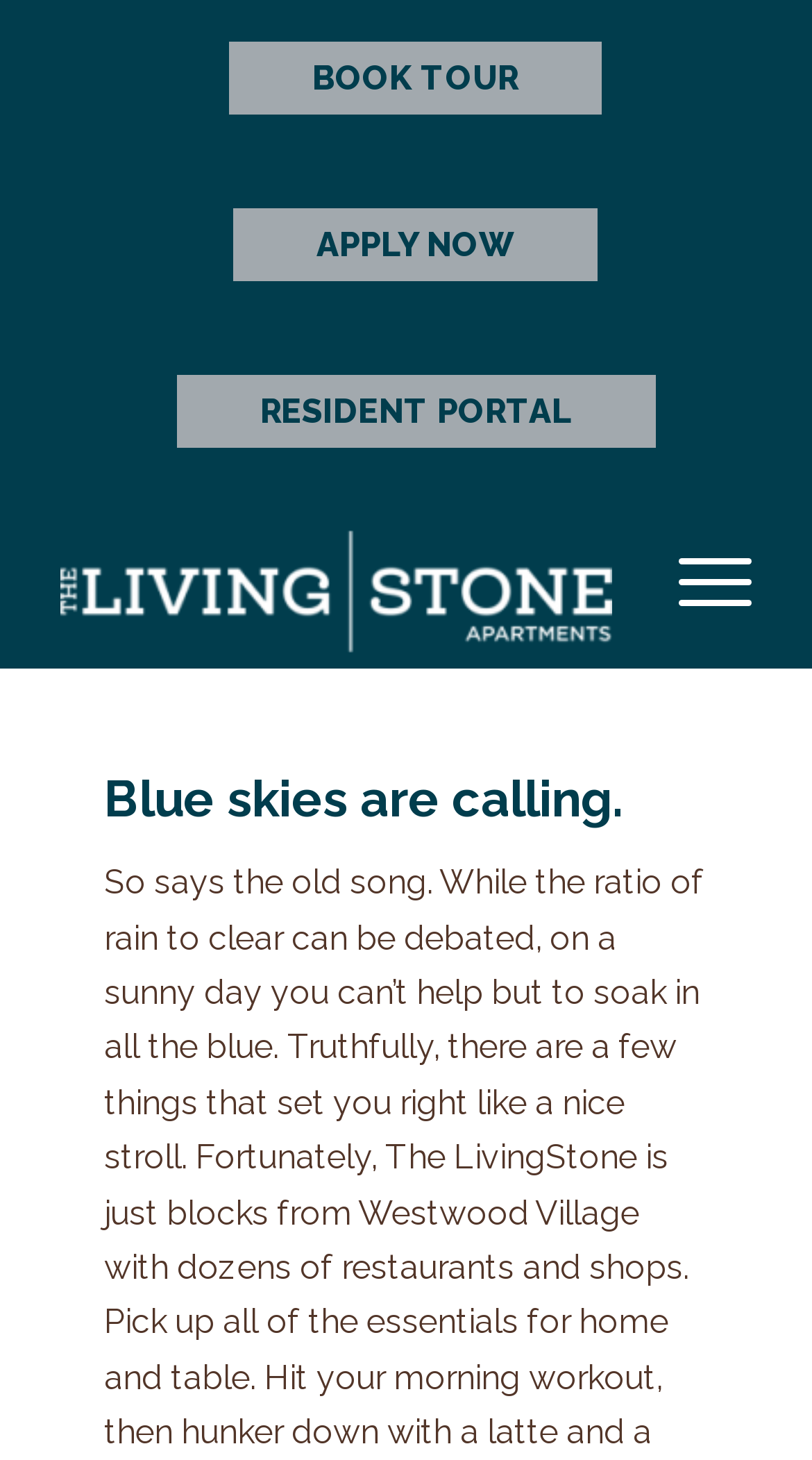How many types of apartments are available?
From the screenshot, provide a brief answer in one word or phrase.

3